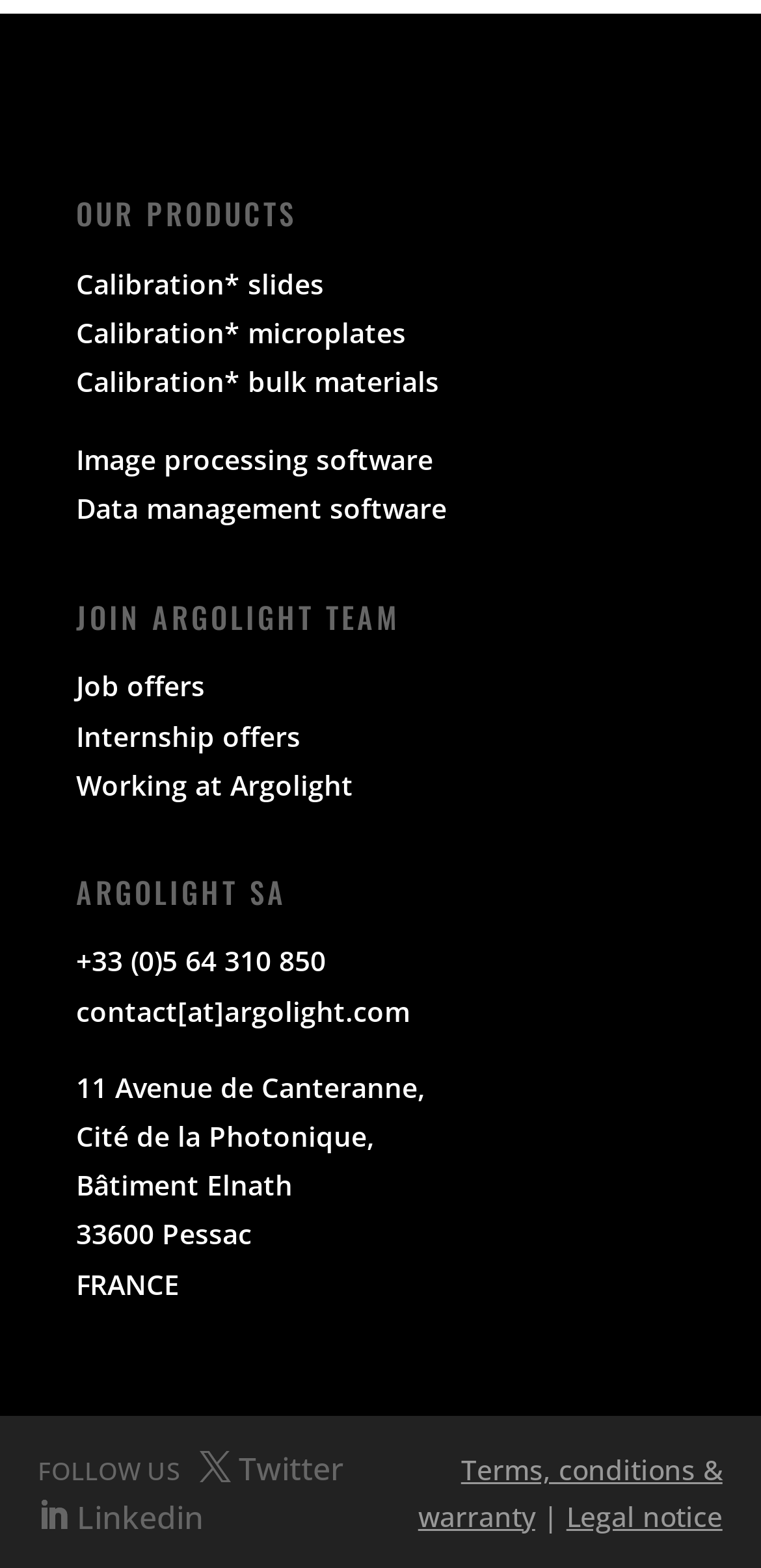Please identify the coordinates of the bounding box for the clickable region that will accomplish this instruction: "Contact Argolight".

[0.1, 0.633, 0.538, 0.656]